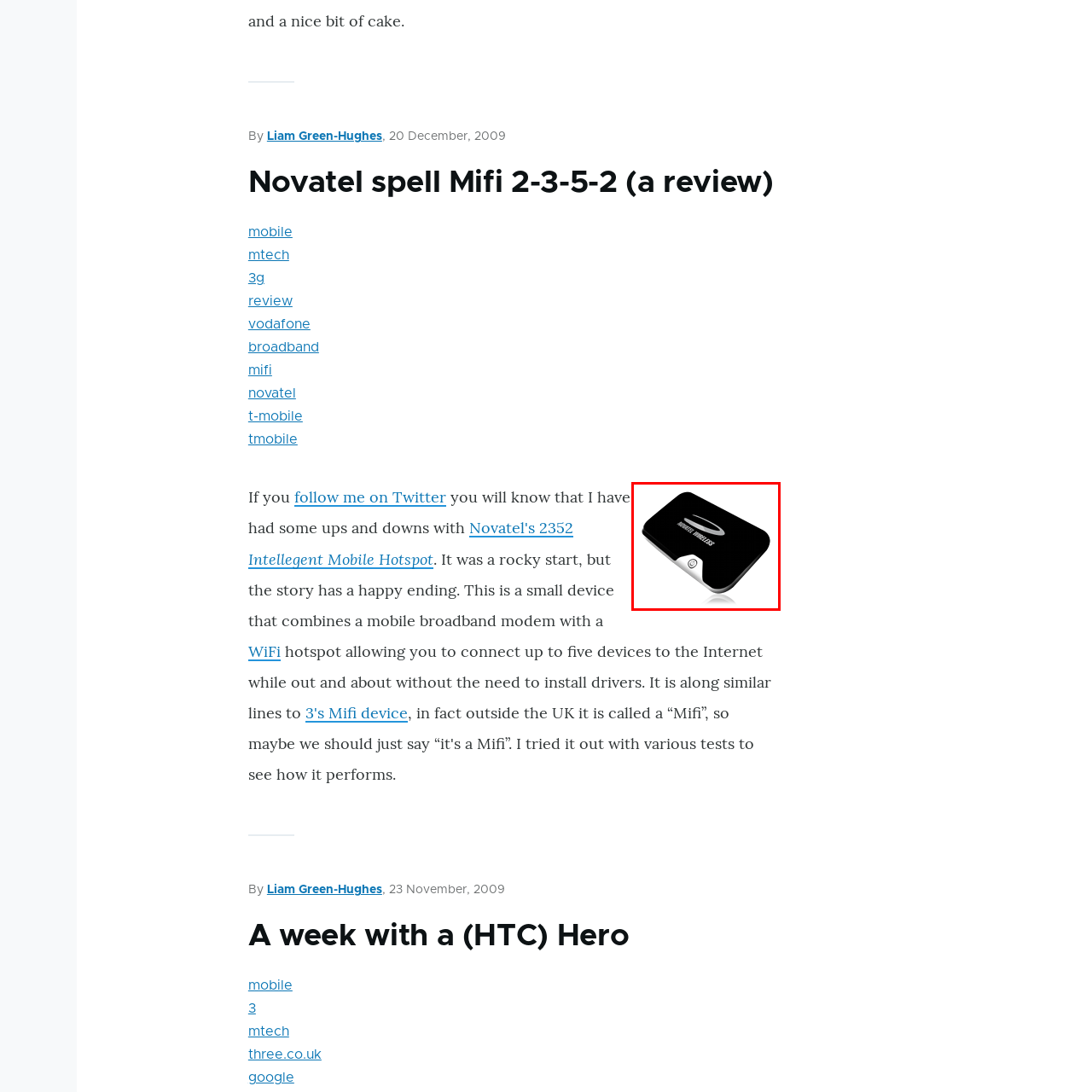Detail the features and components of the image inside the red outline.

This image showcases the Novatel 2352 device, a compact and sleek mobile WiFi hotspot. The device features a glossy black surface with the "Novatel Wireless" logo prominently displayed on the top. A subtle power button is located at the front, highlighting its user-friendly design. The Novatel 2352 allows users to connect multiple devices to the internet simultaneously, making it an ideal choice for on-the-go connectivity. Its modern aesthetics and functionality cater to a wide array of users looking for reliable mobile broadband solutions, especially in situations where traditional internet connections are not available.